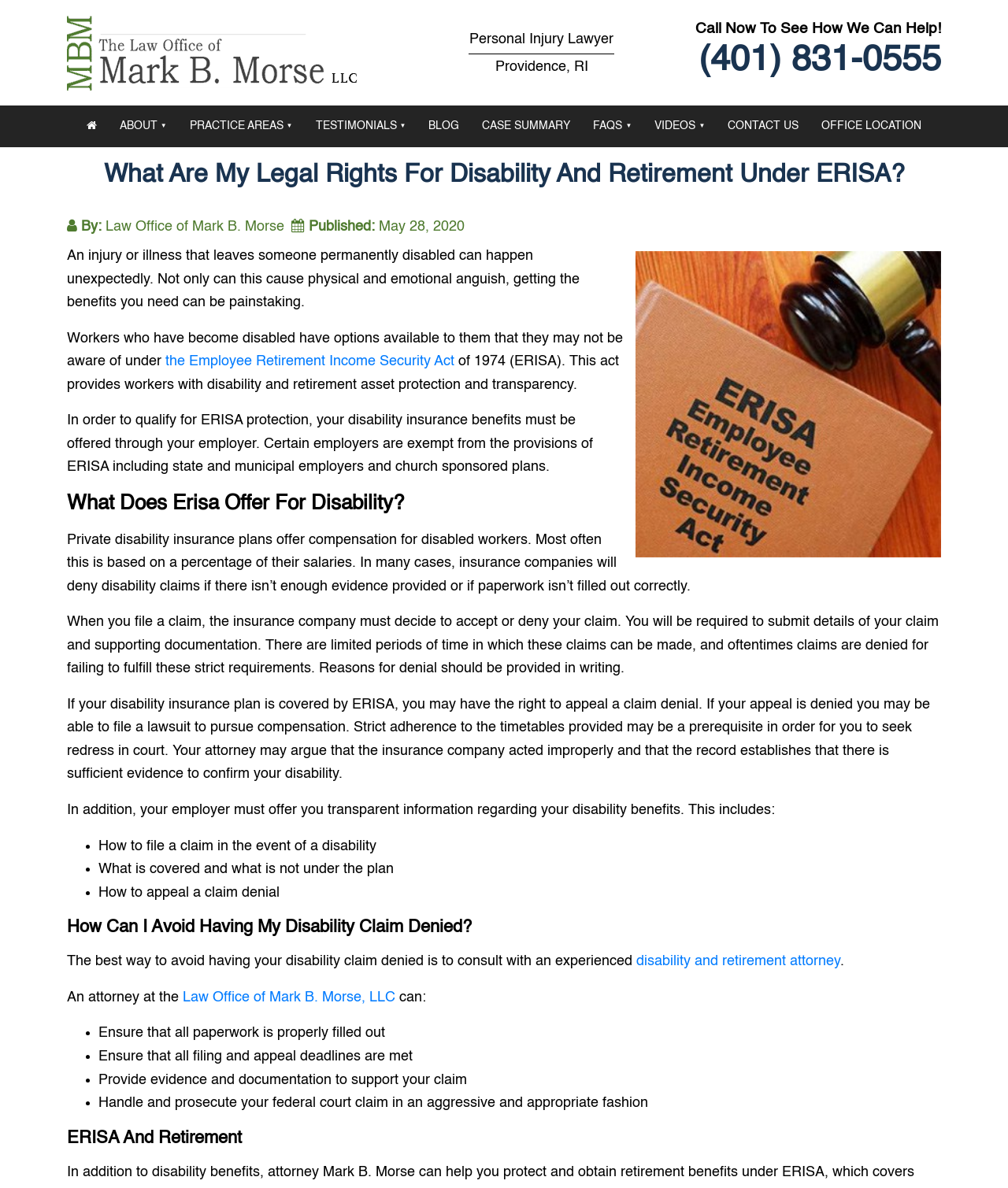What are the benefits of consulting with an experienced disability and retirement attorney?
Provide a thorough and detailed answer to the question.

I found the answer by reading the section on the webpage that explains how an experienced attorney can help with disability claims, and lists the benefits of consulting with one.